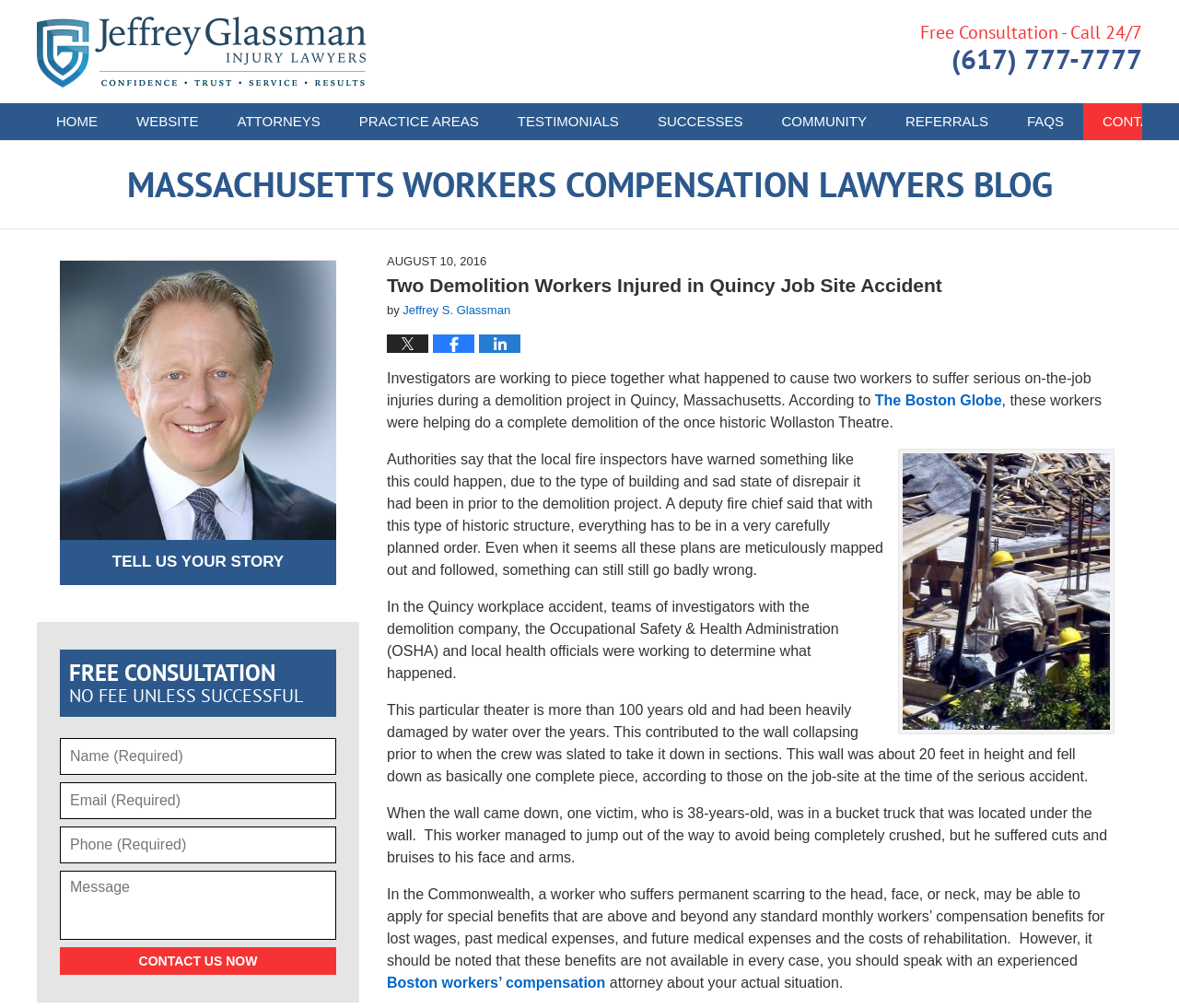Using the webpage screenshot, locate the HTML element that fits the following description and provide its bounding box: "Massachusetts Workers Compensation Lawyers Blog".

[0.031, 0.016, 0.31, 0.087]